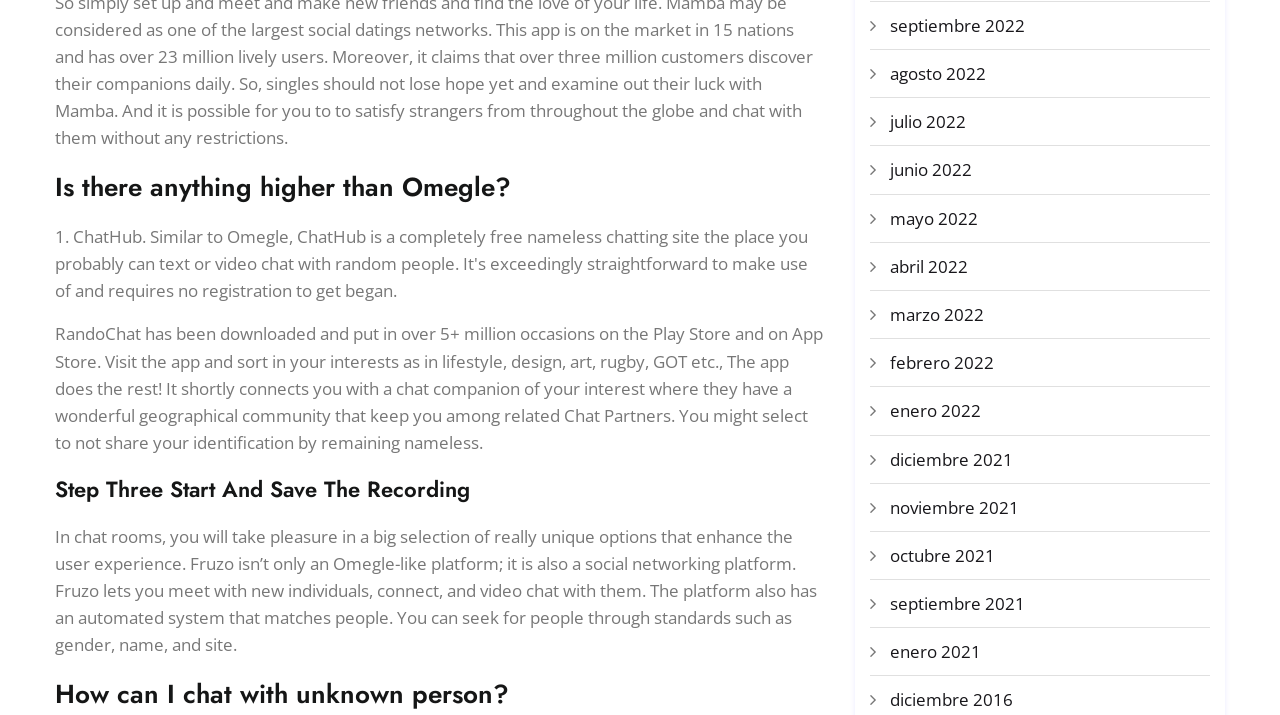Respond to the following question using a concise word or phrase: 
How many months are listed on the webpage?

15